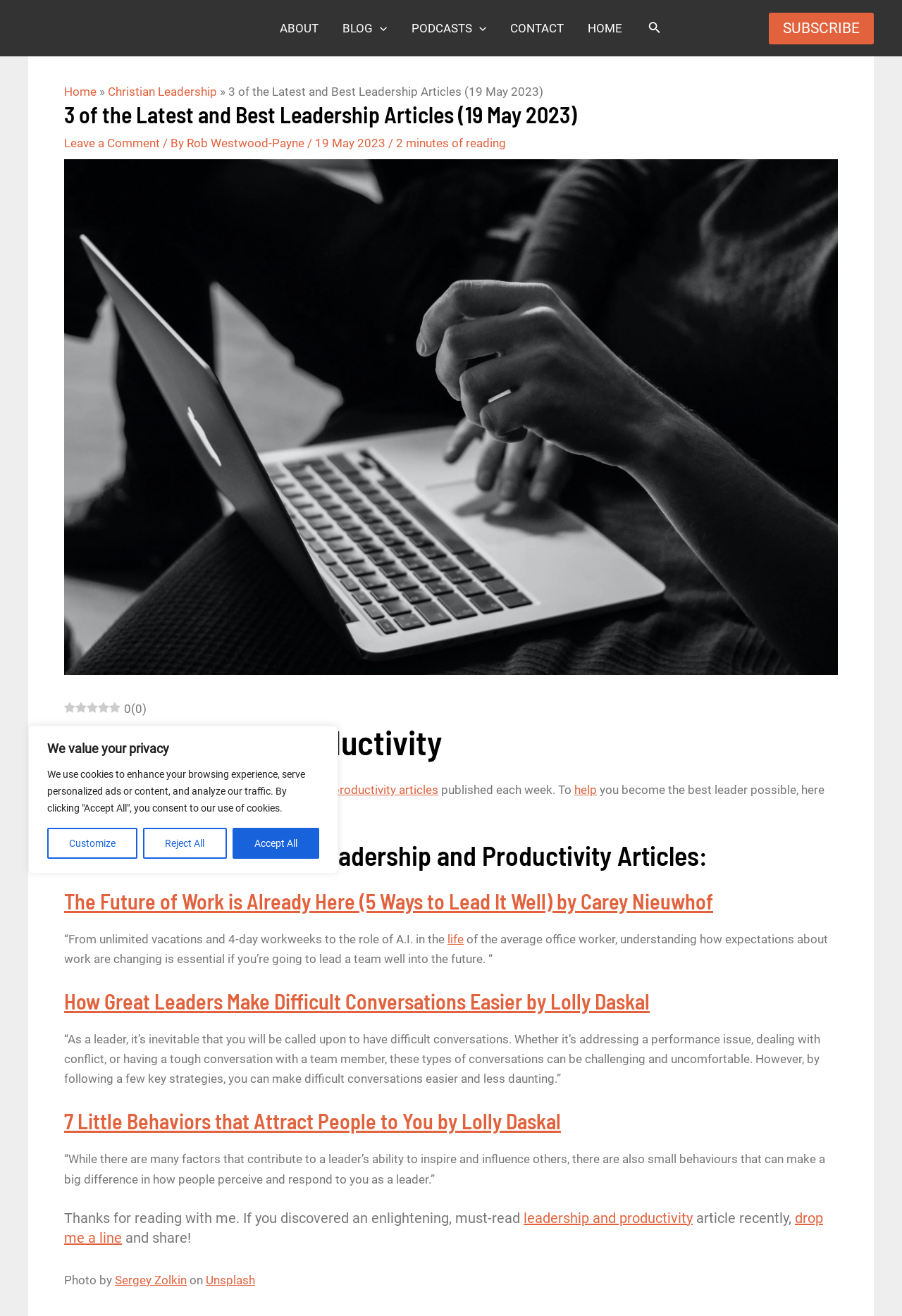Specify the bounding box coordinates of the area that needs to be clicked to achieve the following instruction: "Open the PDF file".

None